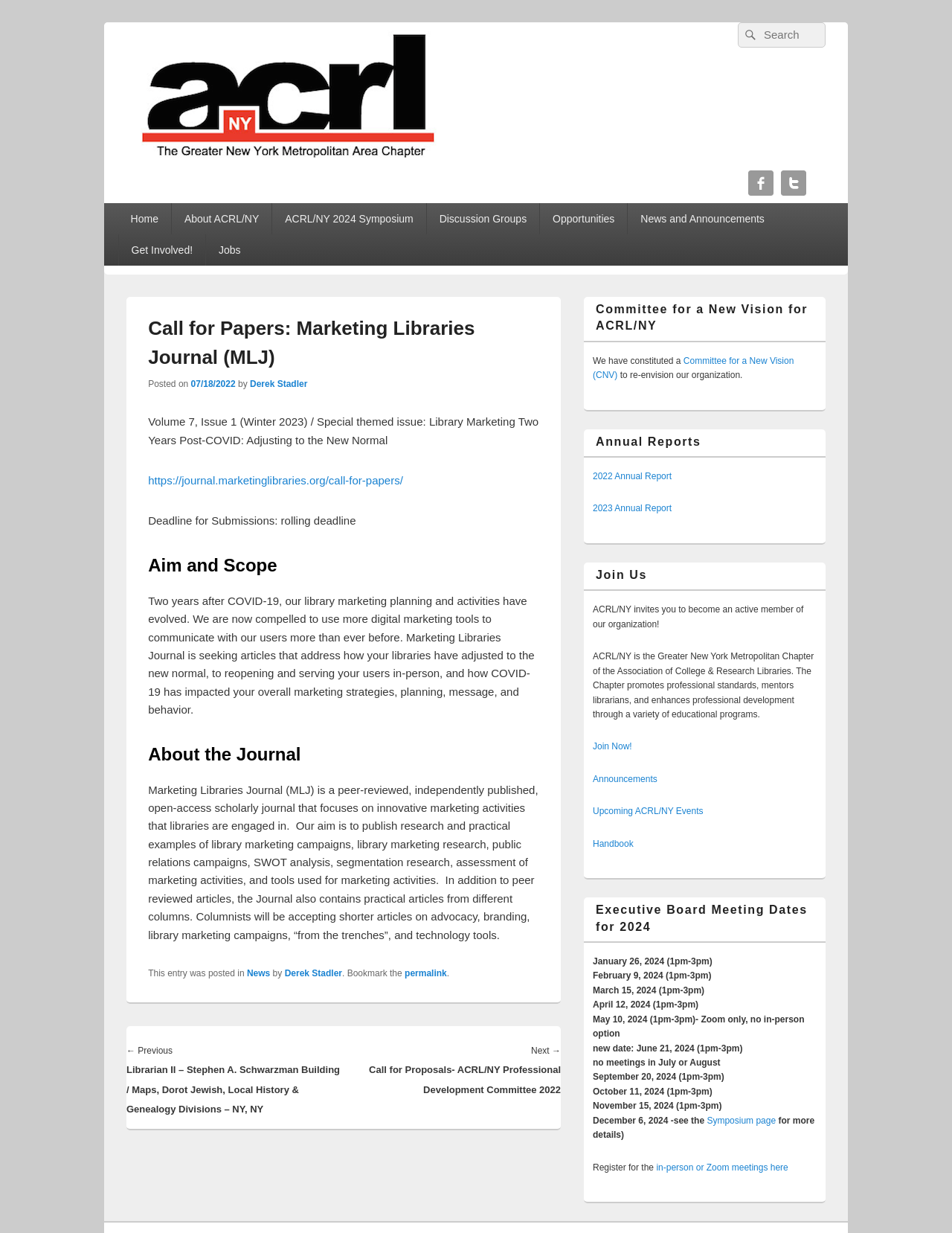What is the name of the journal?
Provide a fully detailed and comprehensive answer to the question.

The name of the journal can be found in the main content area of the webpage, specifically in the heading 'Call for Papers: Marketing Libraries Journal (MLJ)'.